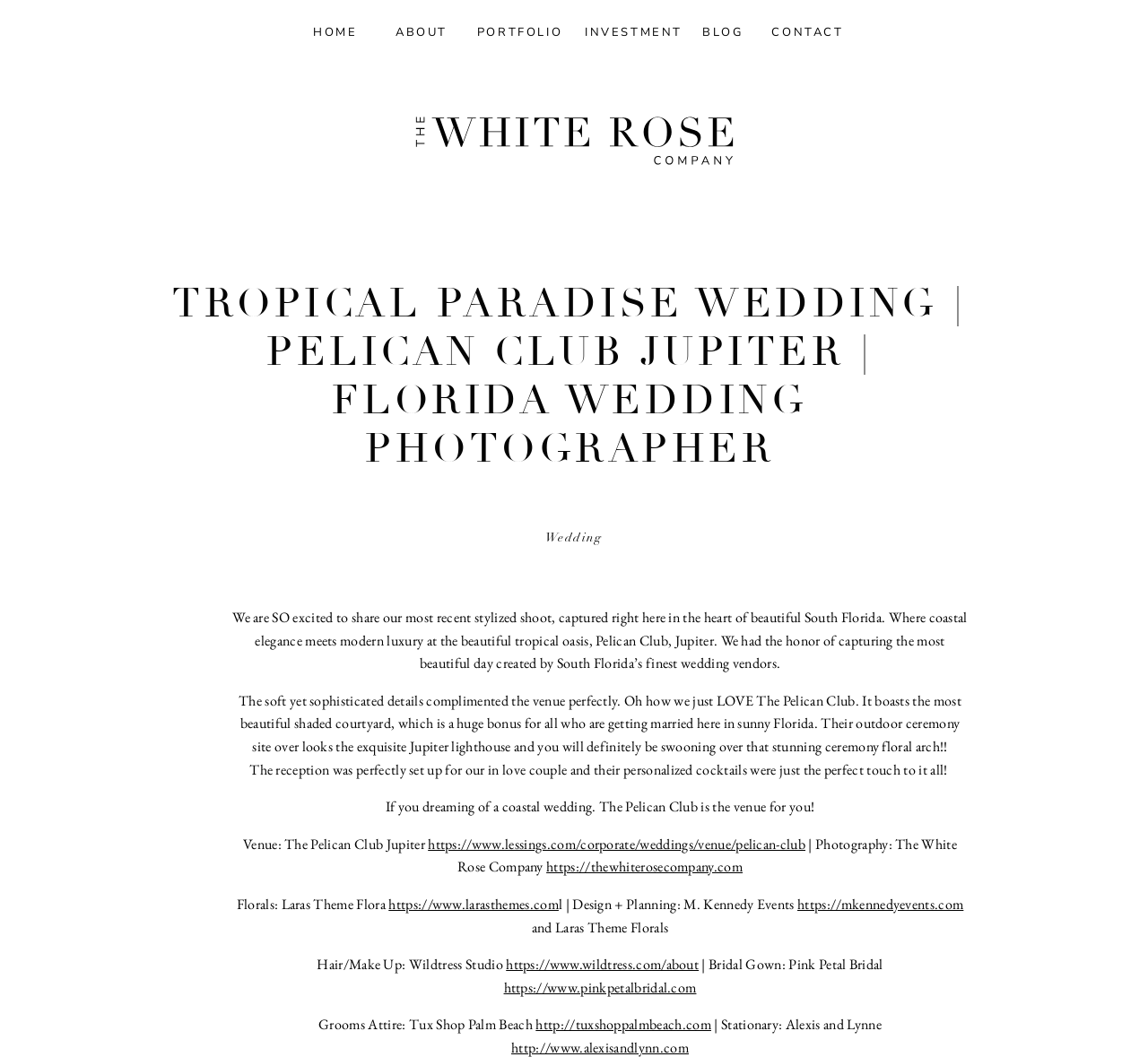Illustrate the webpage thoroughly, mentioning all important details.

This webpage is about a dreamy coastal wedding in South Florida, specifically at the Pelican Club Jupiter. At the top, there are five navigation links: "HOME", "ABOUT", "PORTFOLIO", "INVESTMENT", and "BLOG", followed by "CONTACT". 

Below the navigation links, there is a large heading that reads "TROPICAL PARADISE WEDDING | PELICAN CLUB JUPITER | FLORIDA WEDDING PHOTOGRAPHER". 

The main content of the webpage is a description of a stylized wedding shoot at the Pelican Club Jupiter. The text is divided into four paragraphs, each describing a different aspect of the wedding, such as the venue, the details, the reception, and the vendors involved. 

Throughout the text, there are several links to external websites, including the venue, the photographer, the florist, the event planner, the hair and makeup artist, the bridal gown shop, the groom's attire shop, and the stationery designer. 

The overall layout of the webpage is clean and easy to navigate, with clear headings and concise text. The use of links to external websites provides additional information for readers who are interested in learning more about the vendors involved in the wedding.